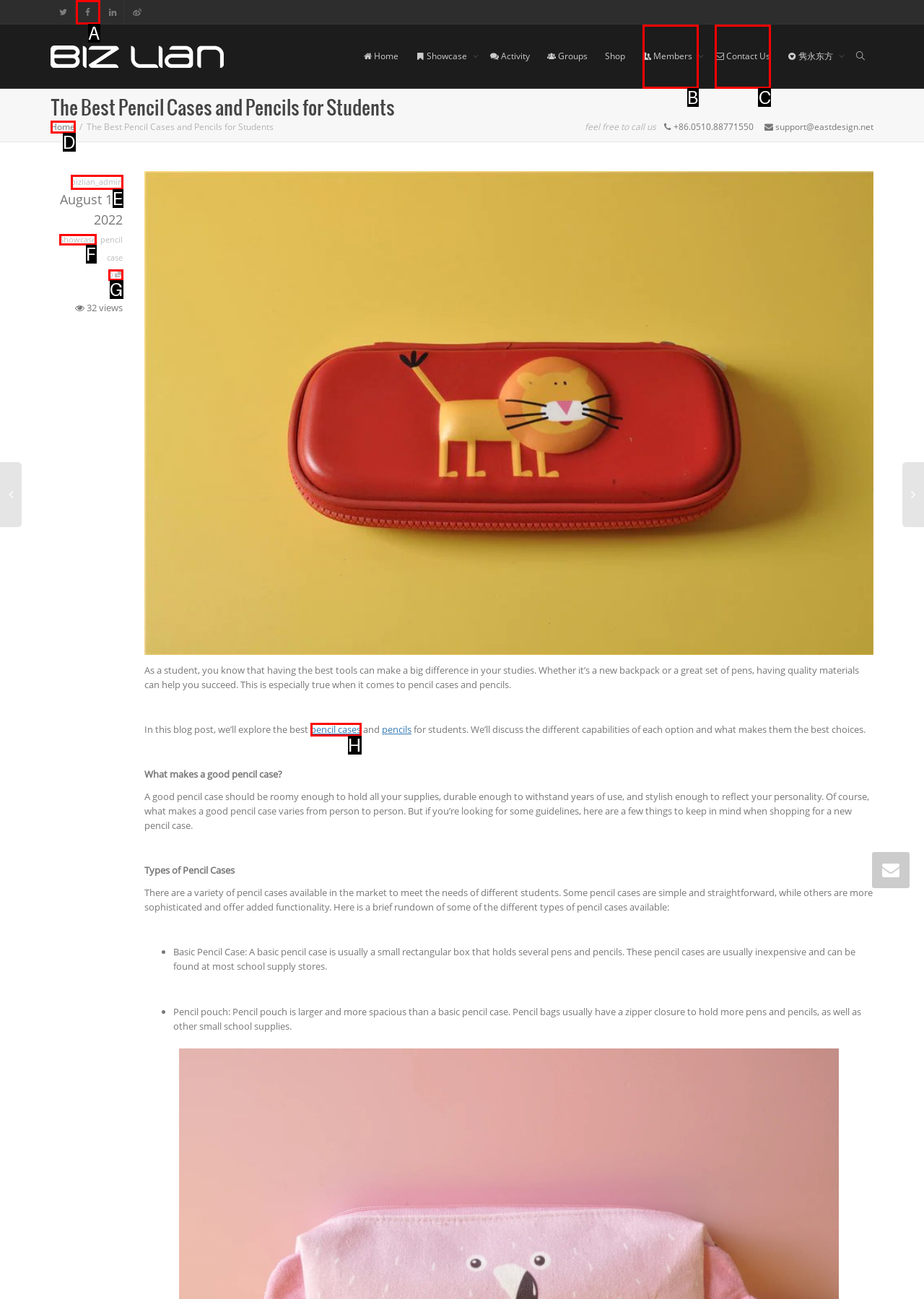For the task: Contact Us, tell me the letter of the option you should click. Answer with the letter alone.

C